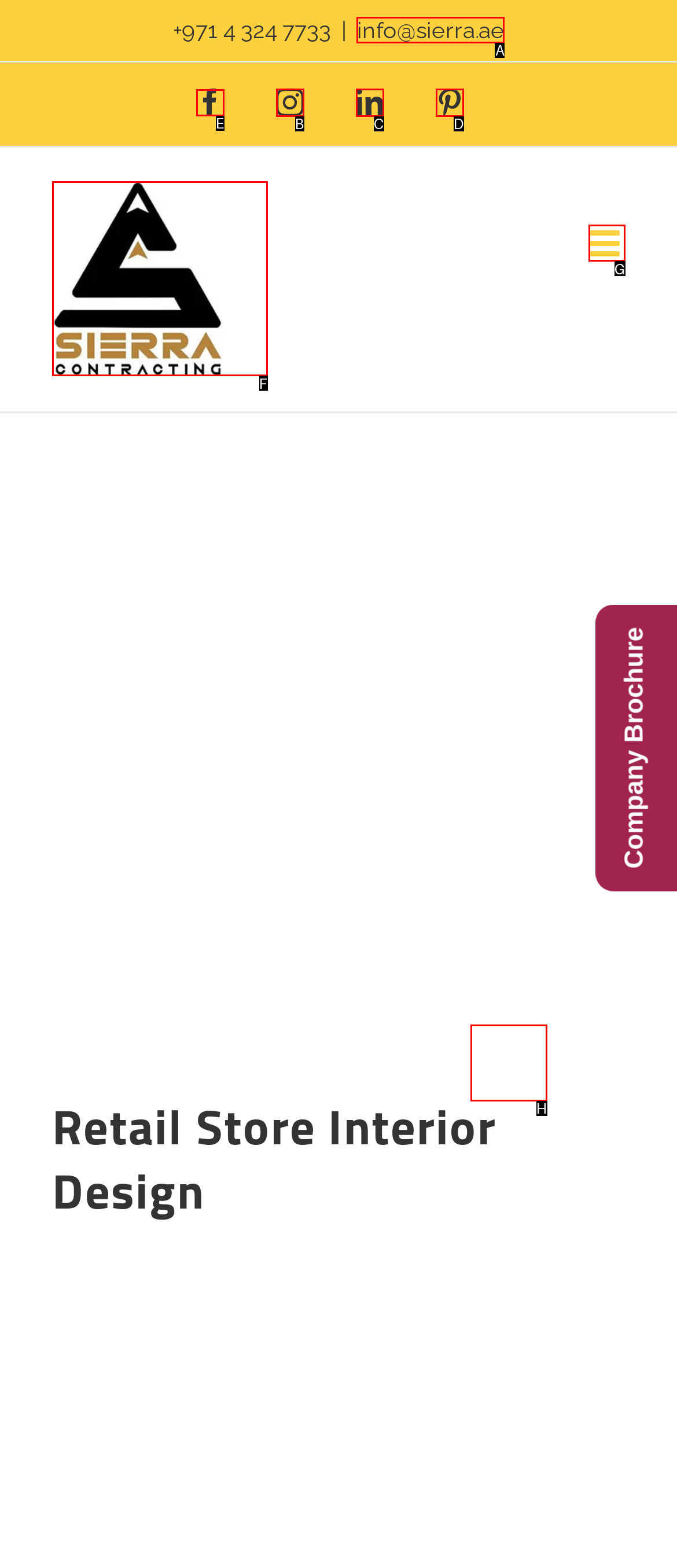For the task: Visit the Minimalist Blog, specify the letter of the option that should be clicked. Answer with the letter only.

None